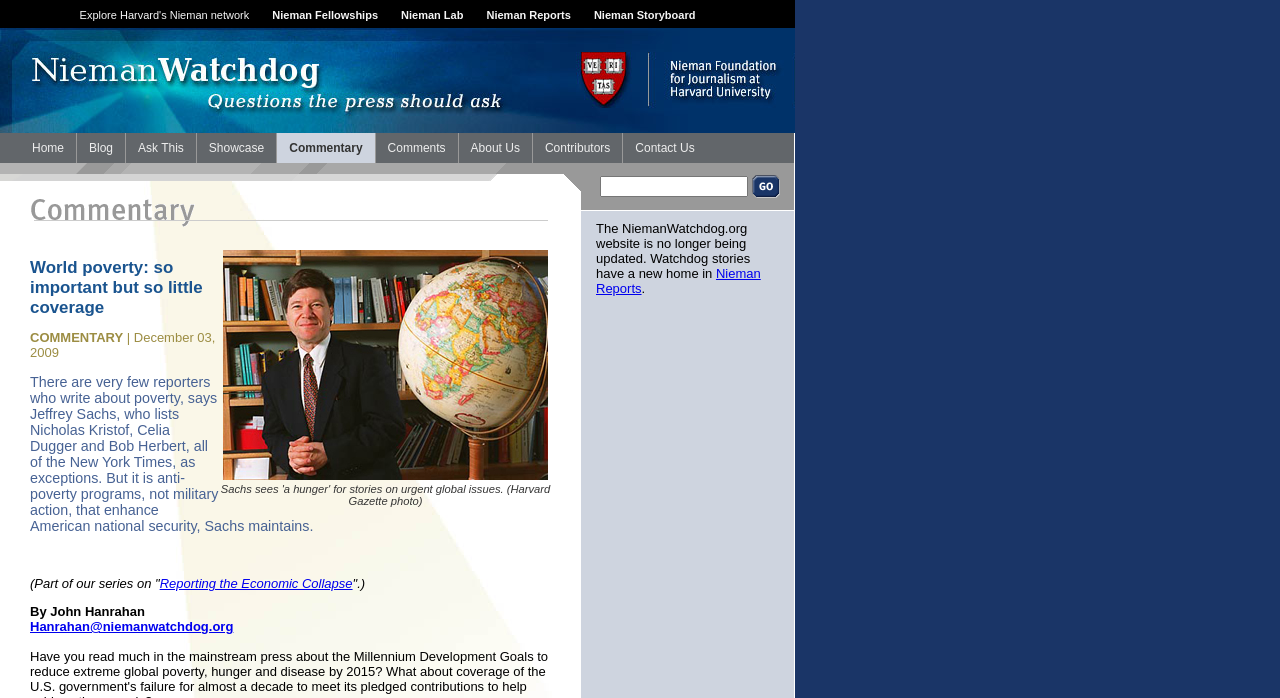What is the caption of the image?
Using the image as a reference, answer the question in detail.

I looked for the image with a caption and found that the caption is 'Sachs sees 'a hunger' for stories on urgent global issues. (Harvard Gazette photo)'.